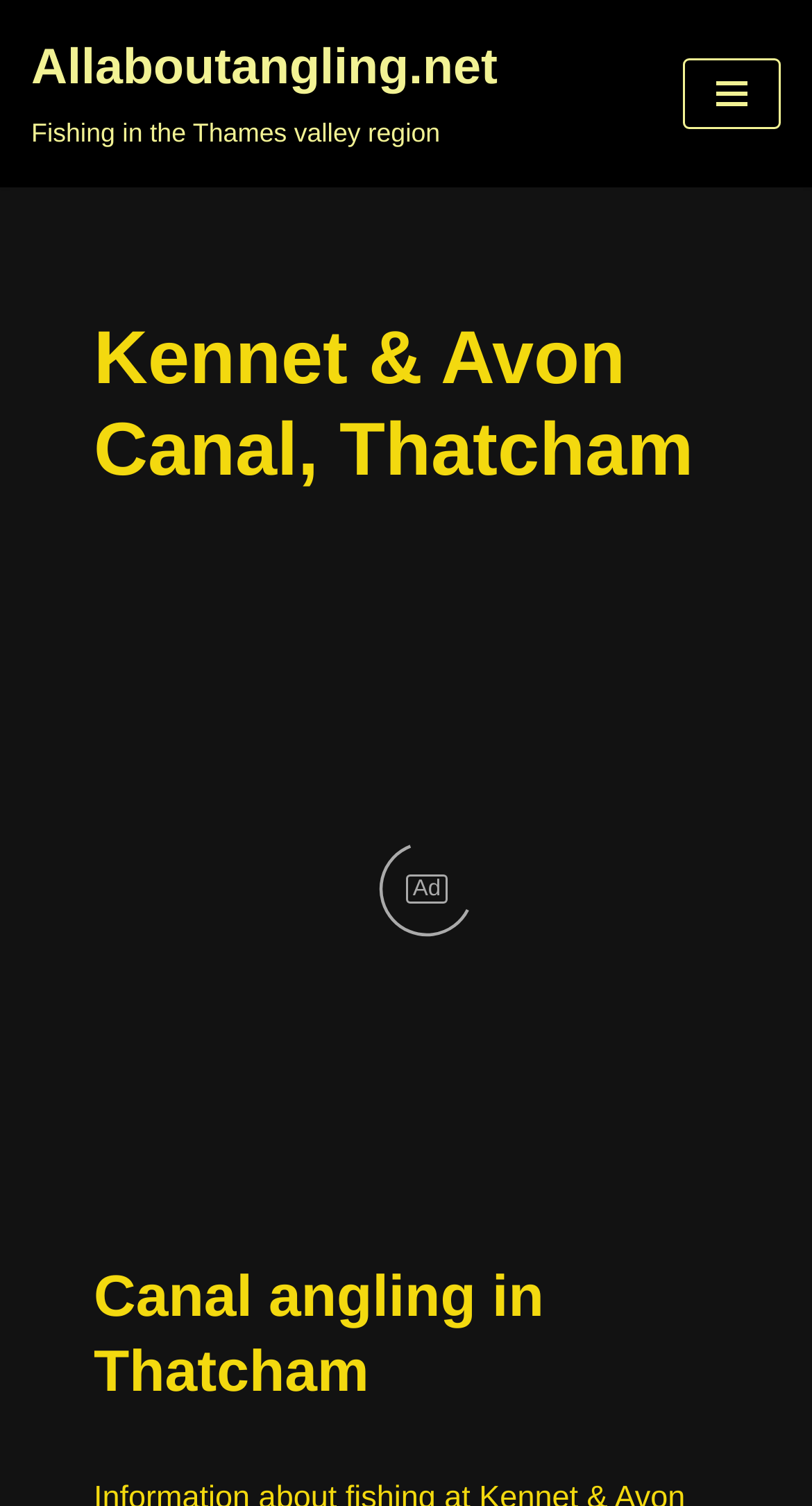Is there a navigation menu on this webpage?
Using the image as a reference, give a one-word or short phrase answer.

Yes